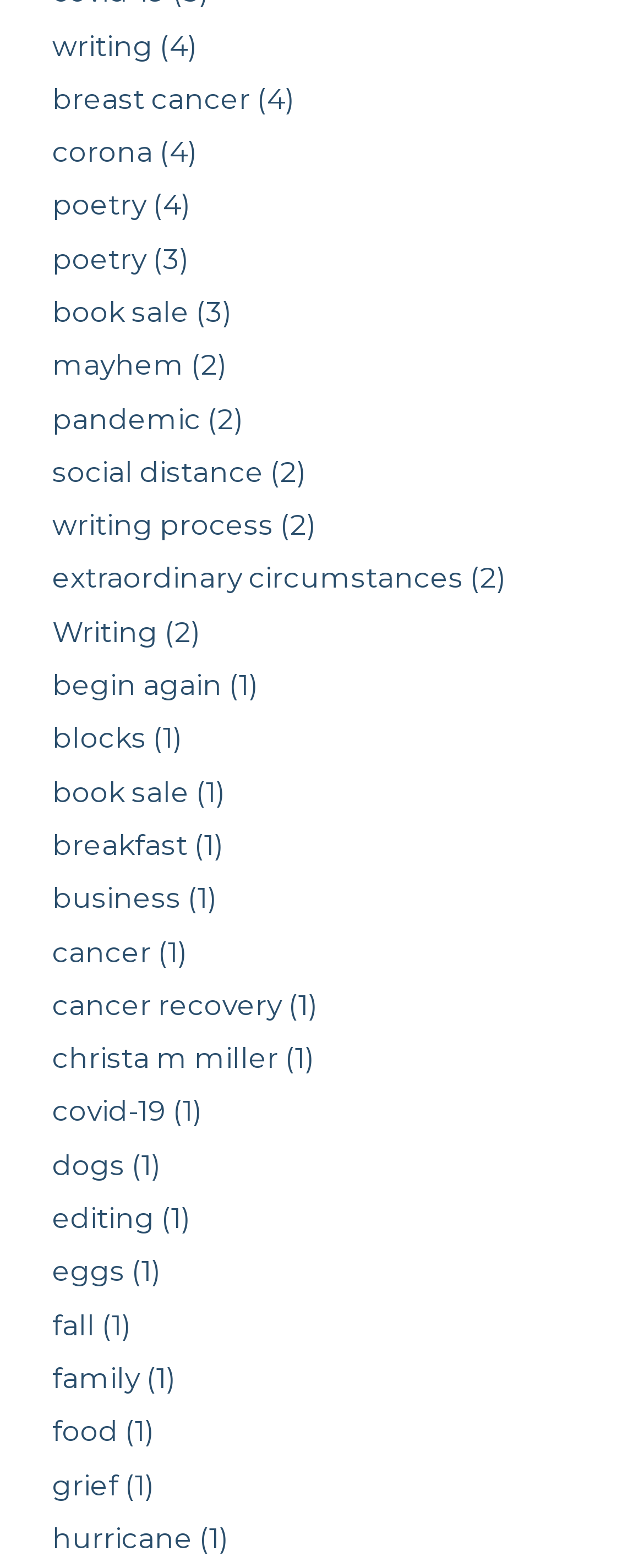Determine the bounding box coordinates for the area you should click to complete the following instruction: "explore book sale options".

[0.081, 0.192, 0.996, 0.208]